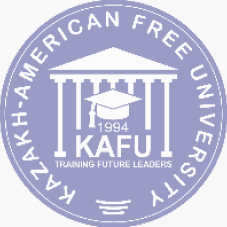Based on what you see in the screenshot, provide a thorough answer to this question: What is the educational mission of KAFU?

The phrase 'TRAINING FUTURE LEADERS' is prominently displayed in the logo, which clearly indicates the educational mission of the Kazakh-American Free University, emphasizing its role in shaping the next generation of leaders.